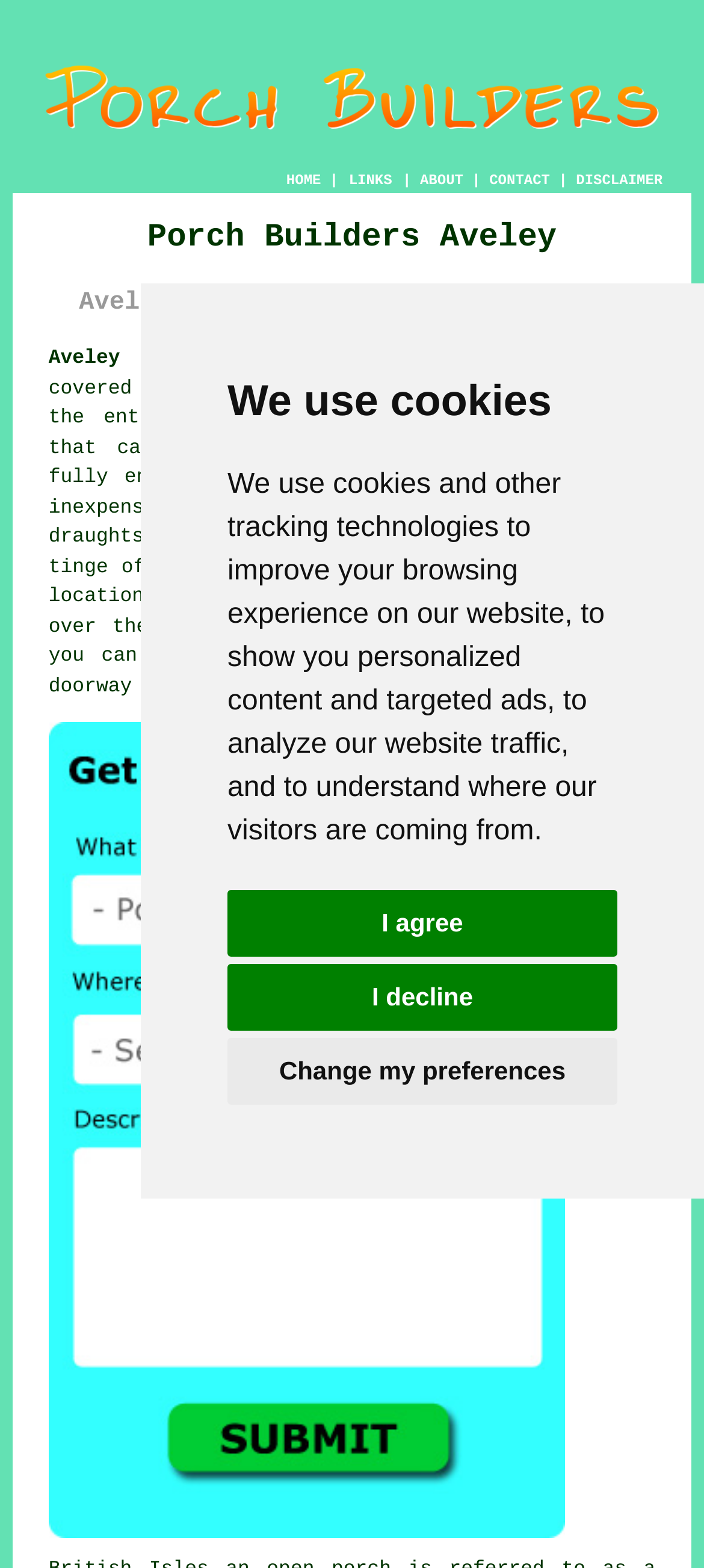Illustrate the webpage thoroughly, mentioning all important details.

The webpage is about Porch Builders Aveley Essex, focusing on porch extensions and installations in Aveley, Essex. At the top of the page, there is a dialog box with a message about using cookies and tracking technologies, accompanied by three buttons: "I agree", "I decline", and "Change my preferences". 

Below the dialog box, there is a large image with the company name "Porch Builders Aveley - Porch Conversions". 

The main navigation menu is located at the top center of the page, consisting of five links: "HOME", "ABOUT", "CONTACT", and "DISCLAIMER", separated by vertical lines. 

The main content area is divided into two sections. The top section has two headings: "Porch Builders Aveley" and "Aveley Porch Building & Installation". Below these headings, there is a link "Aveley Porch Installation (RM15):" followed by the text "A" and a link "porch". 

The bottom section has a prominent link "Free Aveley Porch Building Quotes" accompanied by a smaller image with the same title. This section is located at the bottom center of the page.